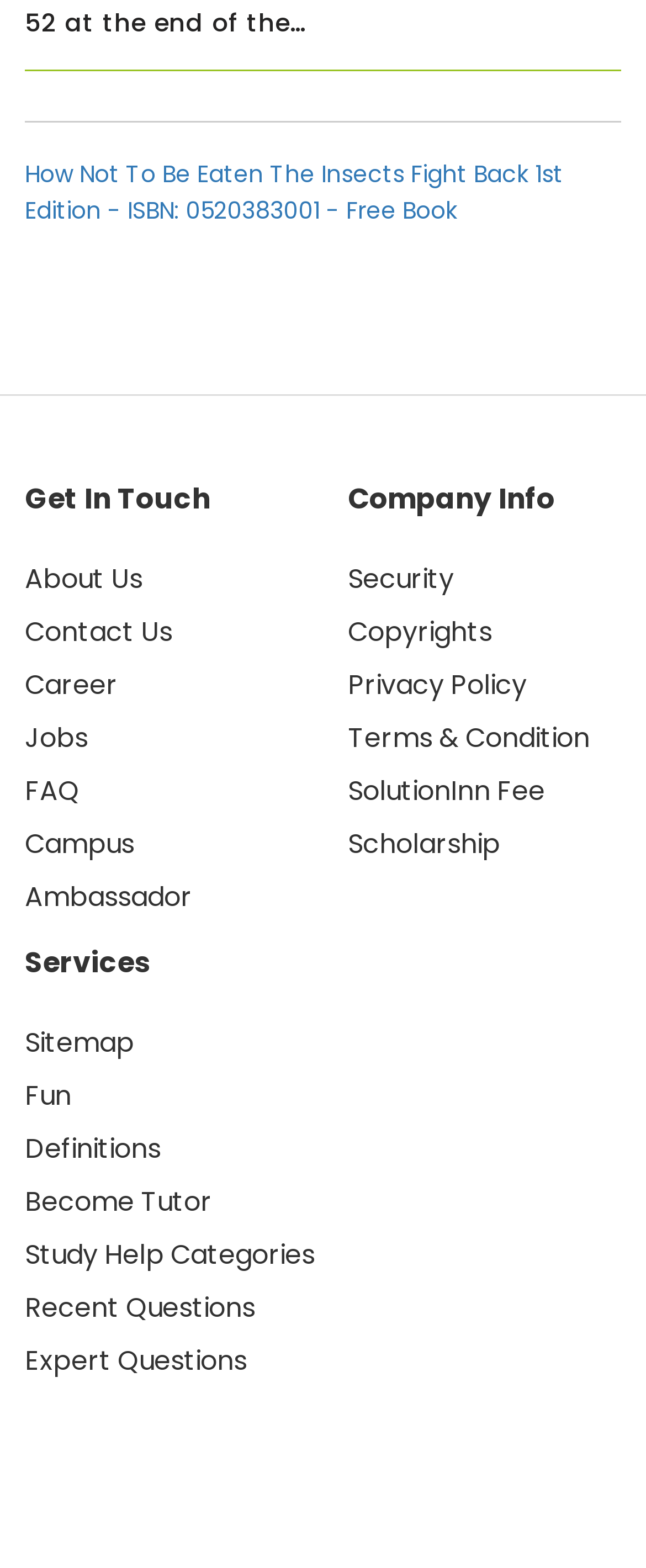Refer to the image and provide an in-depth answer to the question: 
How many sections are there on the webpage?

There are 3 main sections on the webpage which are 'Get In Touch', 'Company Info', and 'Services'. These sections are indicated by static text elements with bounding boxes ranging from [0.038, 0.305, 0.326, 0.33] to [0.038, 0.601, 0.233, 0.626].